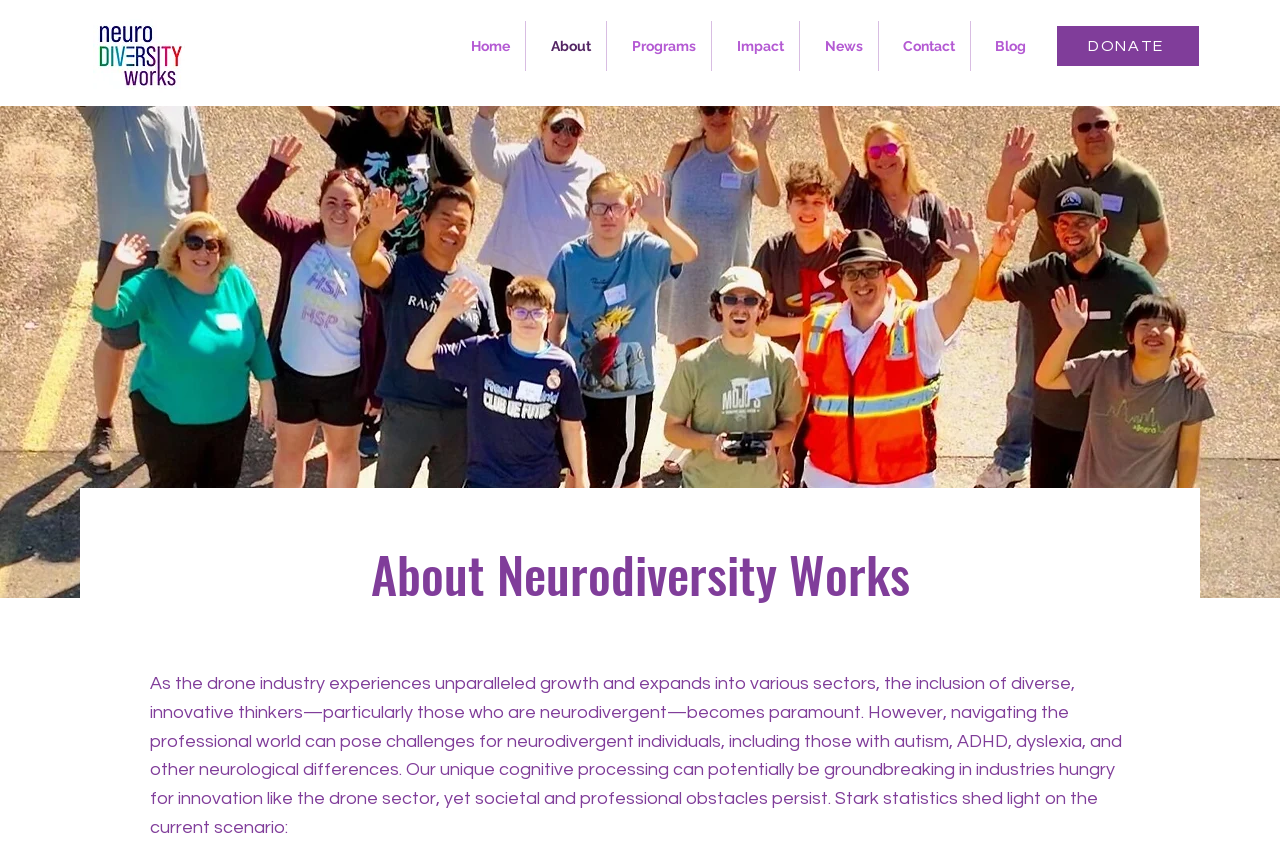Specify the bounding box coordinates of the area to click in order to execute this command: 'Click the 'About' link'. The coordinates should consist of four float numbers ranging from 0 to 1, and should be formatted as [left, top, right, bottom].

[0.411, 0.025, 0.473, 0.083]